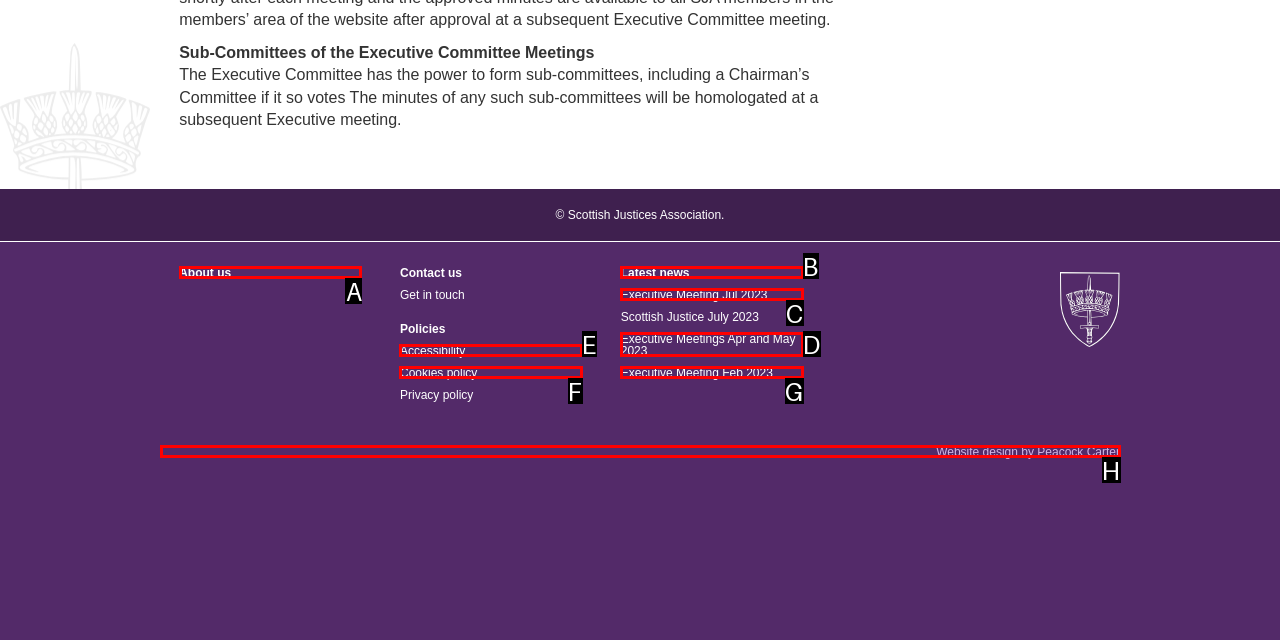From the given choices, determine which HTML element aligns with the description: Accessibility Respond with the letter of the appropriate option.

E